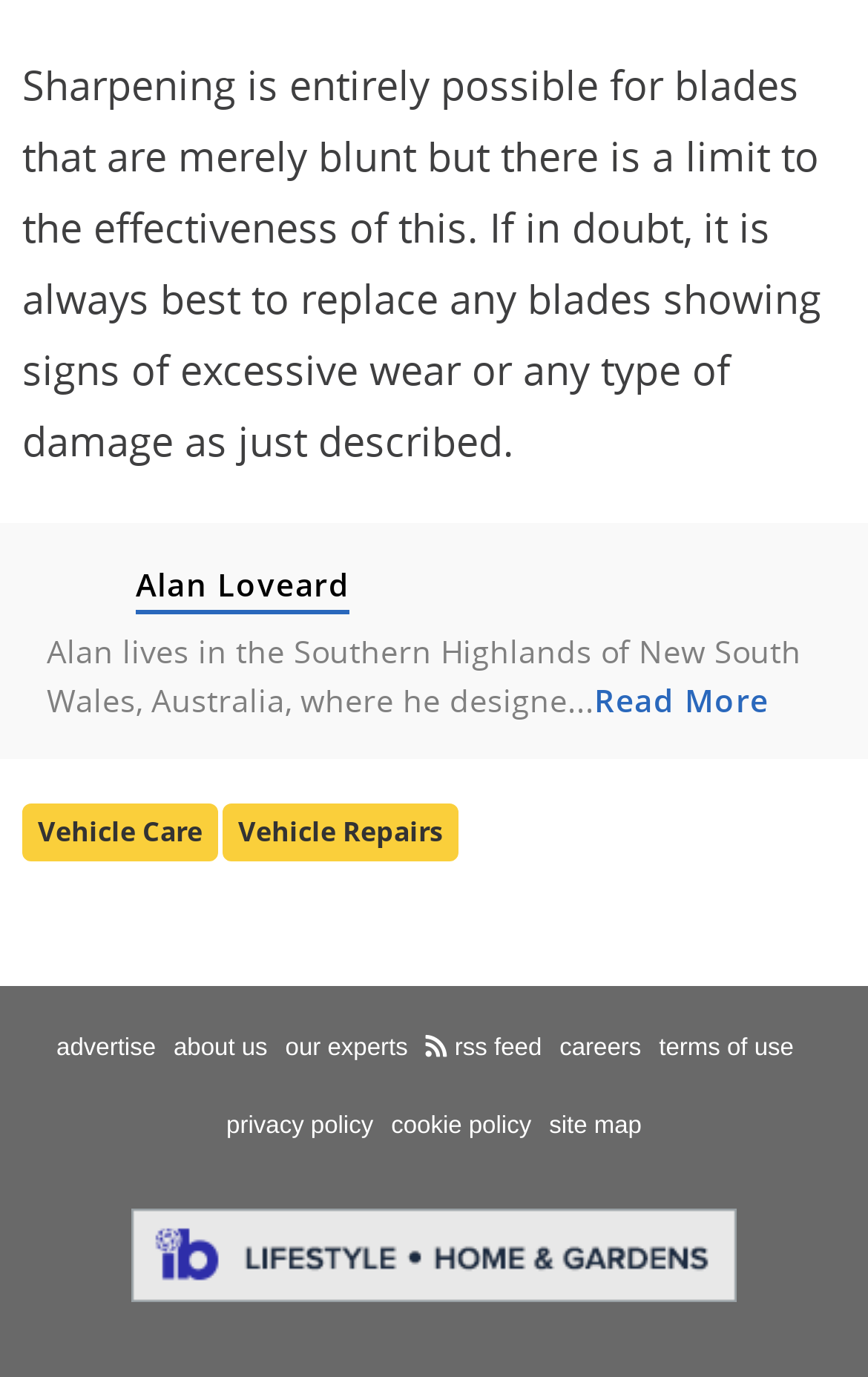Identify the bounding box coordinates of the area you need to click to perform the following instruction: "Check the site map".

[0.633, 0.877, 0.739, 0.909]